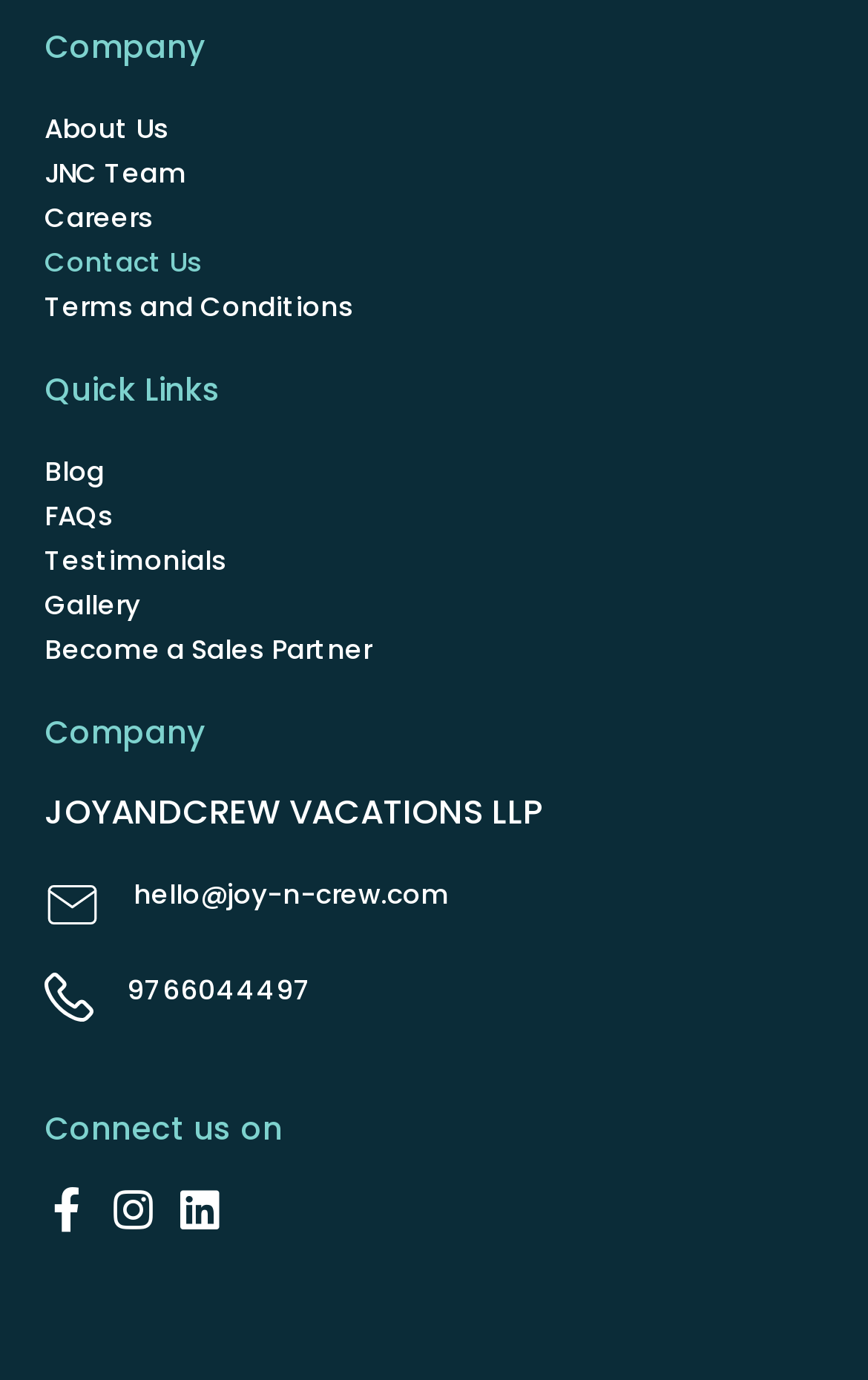Determine the bounding box coordinates for the clickable element to execute this instruction: "Contact Us". Provide the coordinates as four float numbers between 0 and 1, i.e., [left, top, right, bottom].

[0.051, 0.174, 0.949, 0.206]